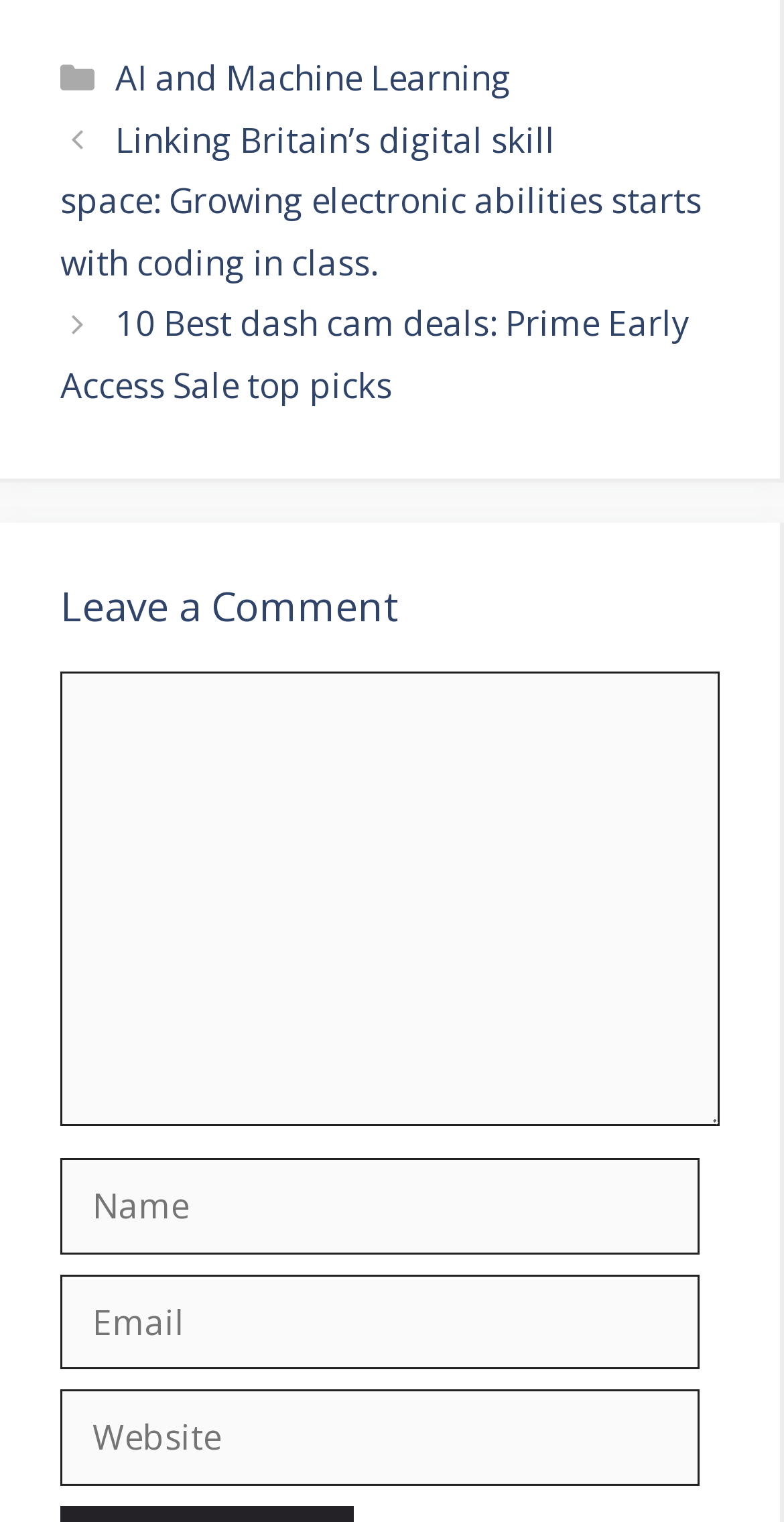Please provide a one-word or phrase answer to the question: 
How many links are in the posts section?

2